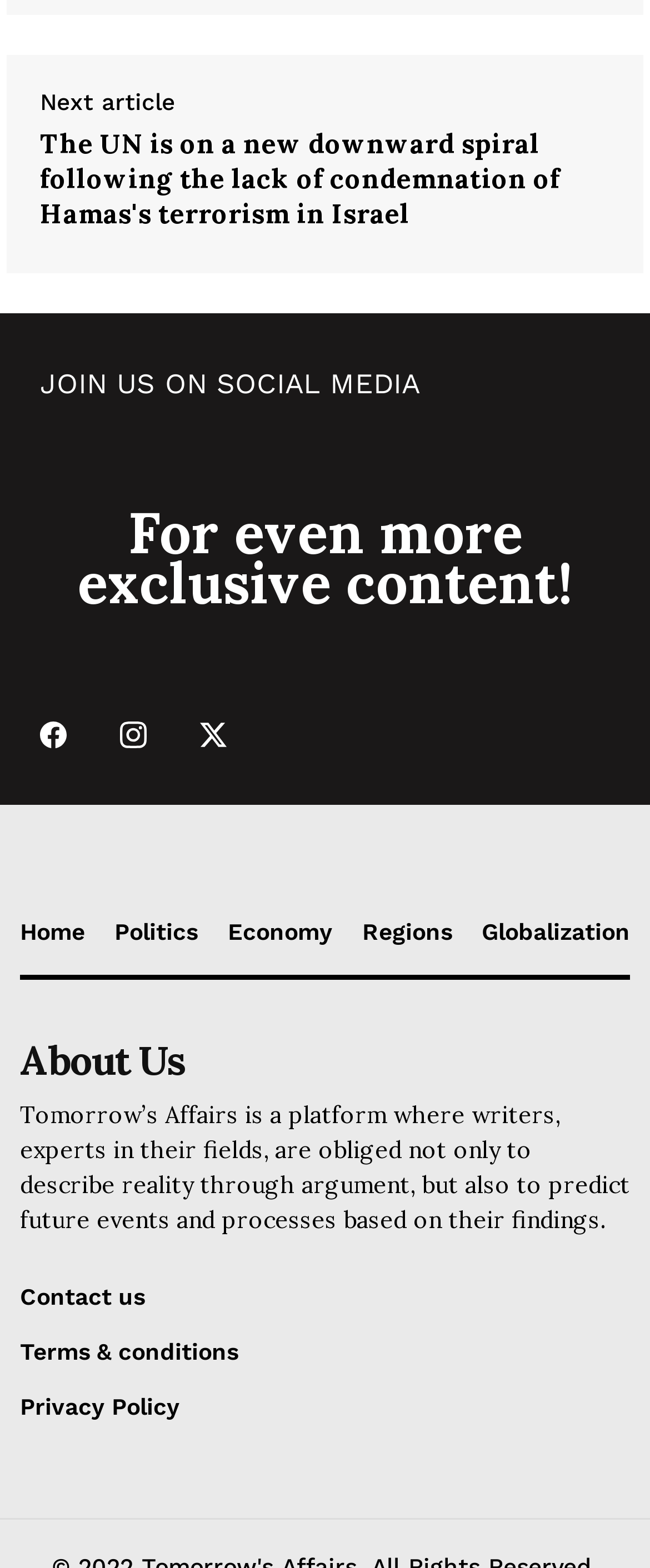Locate the bounding box coordinates of the clickable part needed for the task: "Learn about the website".

[0.031, 0.664, 0.969, 0.69]